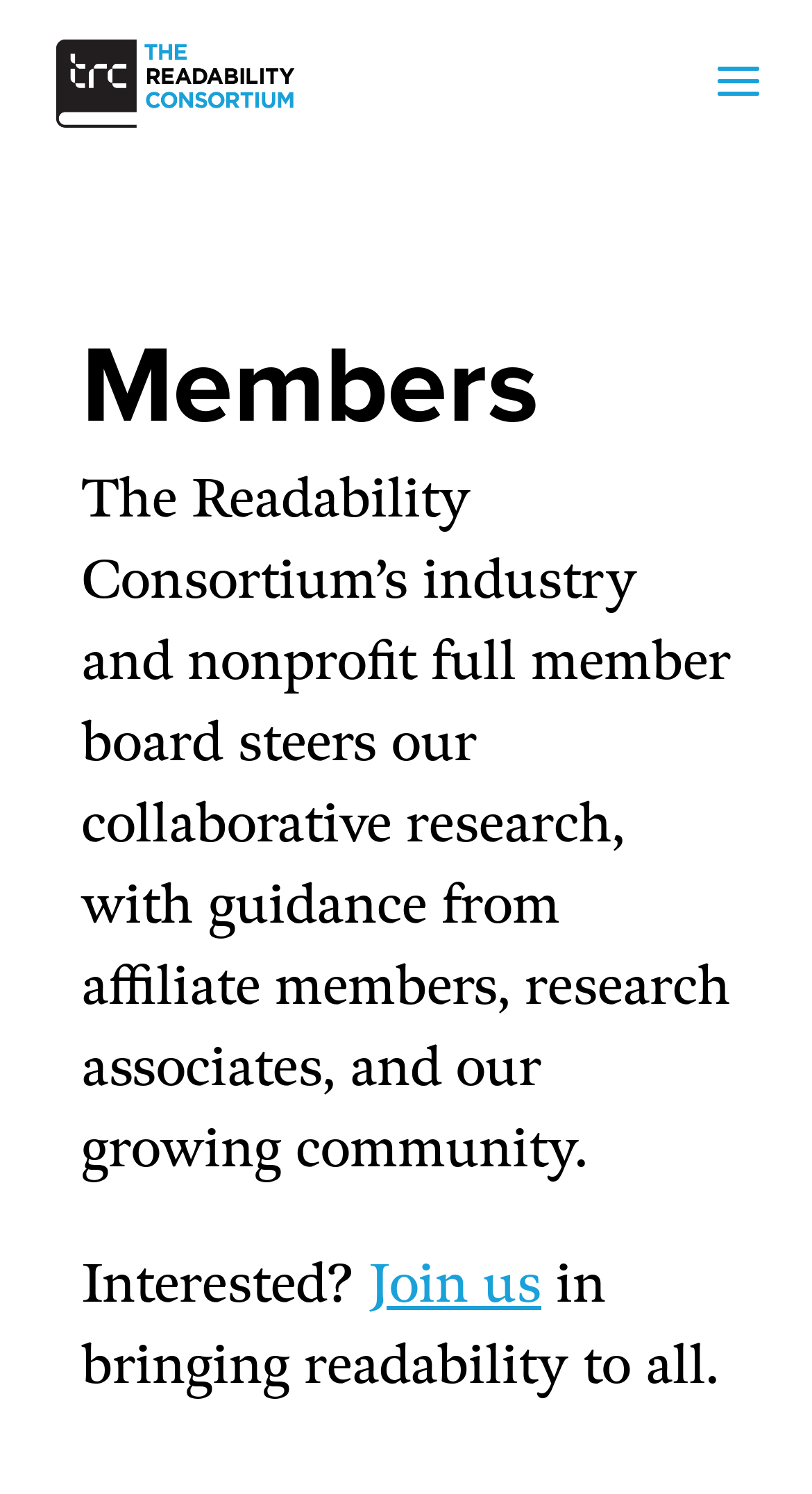Use a single word or phrase to answer this question: 
What is the role of the full member board?

Steers collaborative research